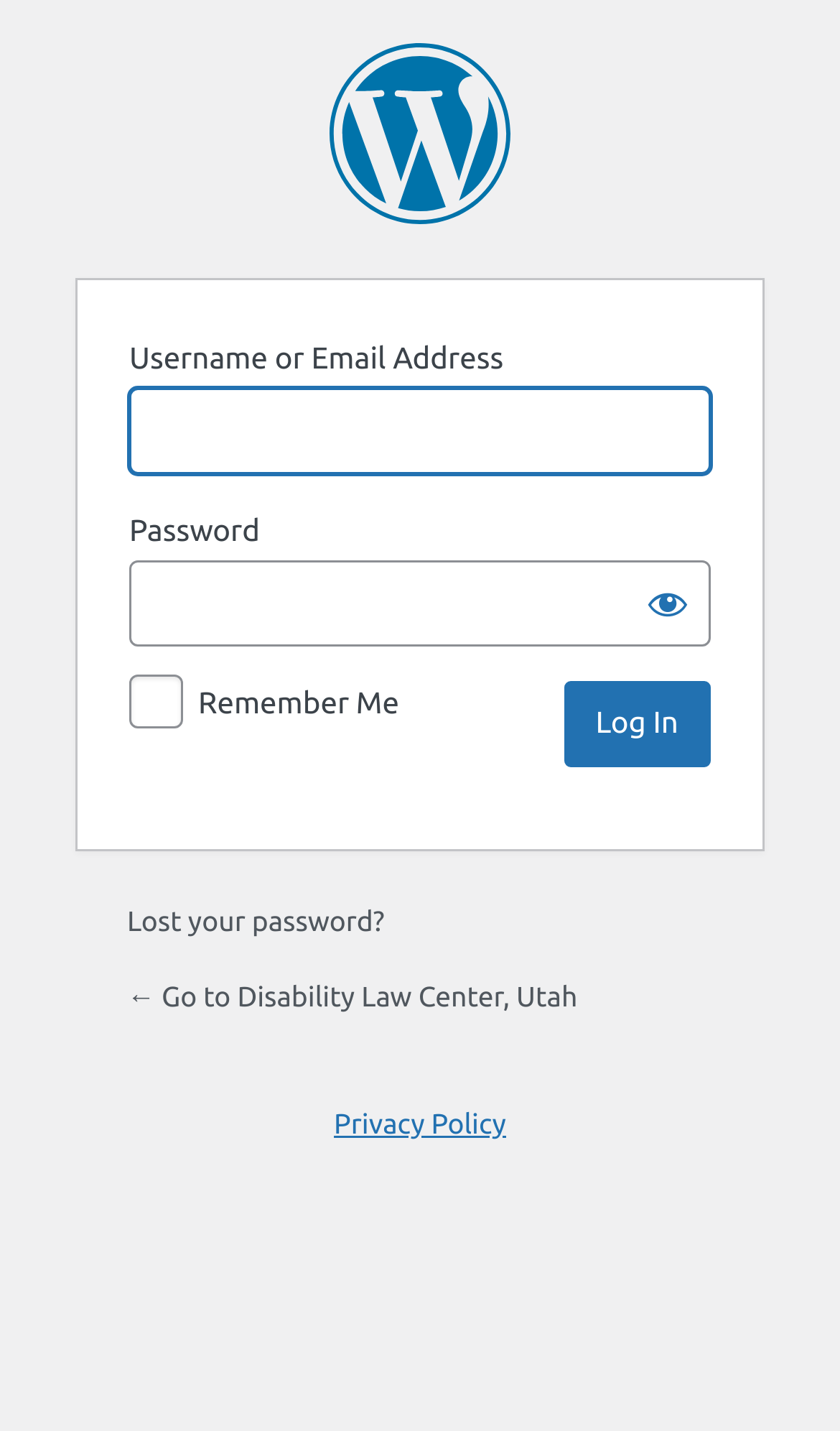Give a short answer to this question using one word or a phrase:
What is the purpose of the 'Remember Me' checkbox?

To save login credentials